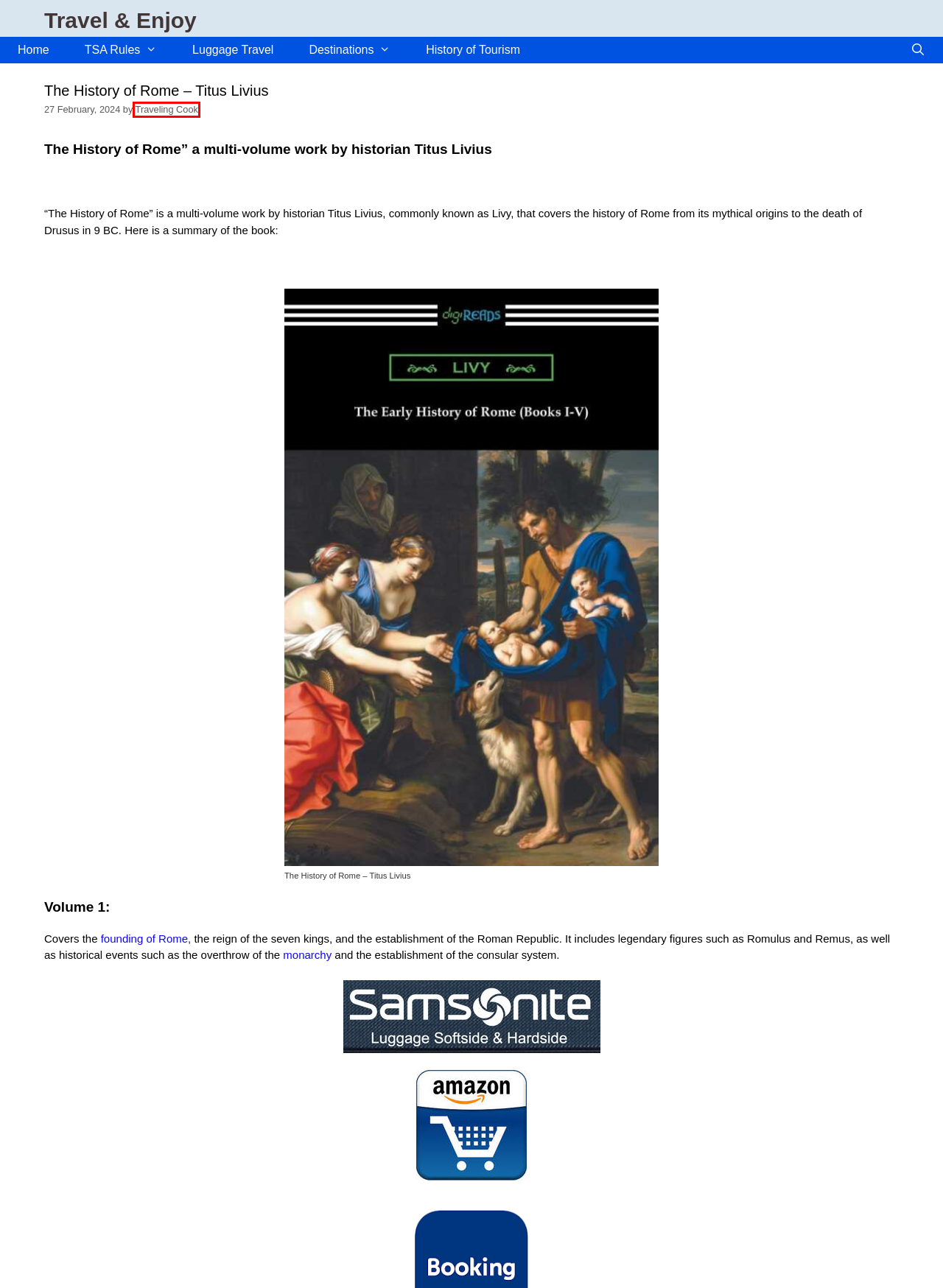You have been given a screenshot of a webpage, where a red bounding box surrounds a UI element. Identify the best matching webpage description for the page that loads after the element in the bounding box is clicked. Options include:
A. TSA liquid rules , Maximum liquid carry-on. TSA liquid limit
B. The new Elizabeth Line in London - operate with automatic driving
C. Luggage Travel & Urban - Kenneth Cole, TUMI , MCM
D. Tourism in Ancient Greece and Rome: Sparta, Pompeii & Capri
E. History of Travel, Tourism and Hospitality - Roman - Greece - USA
F. Traveling Cook
G. Destinations - Travel & Enjoy
H. Travel Nature - U,S, National Parks, Hiking, Camping, Outdoor

F